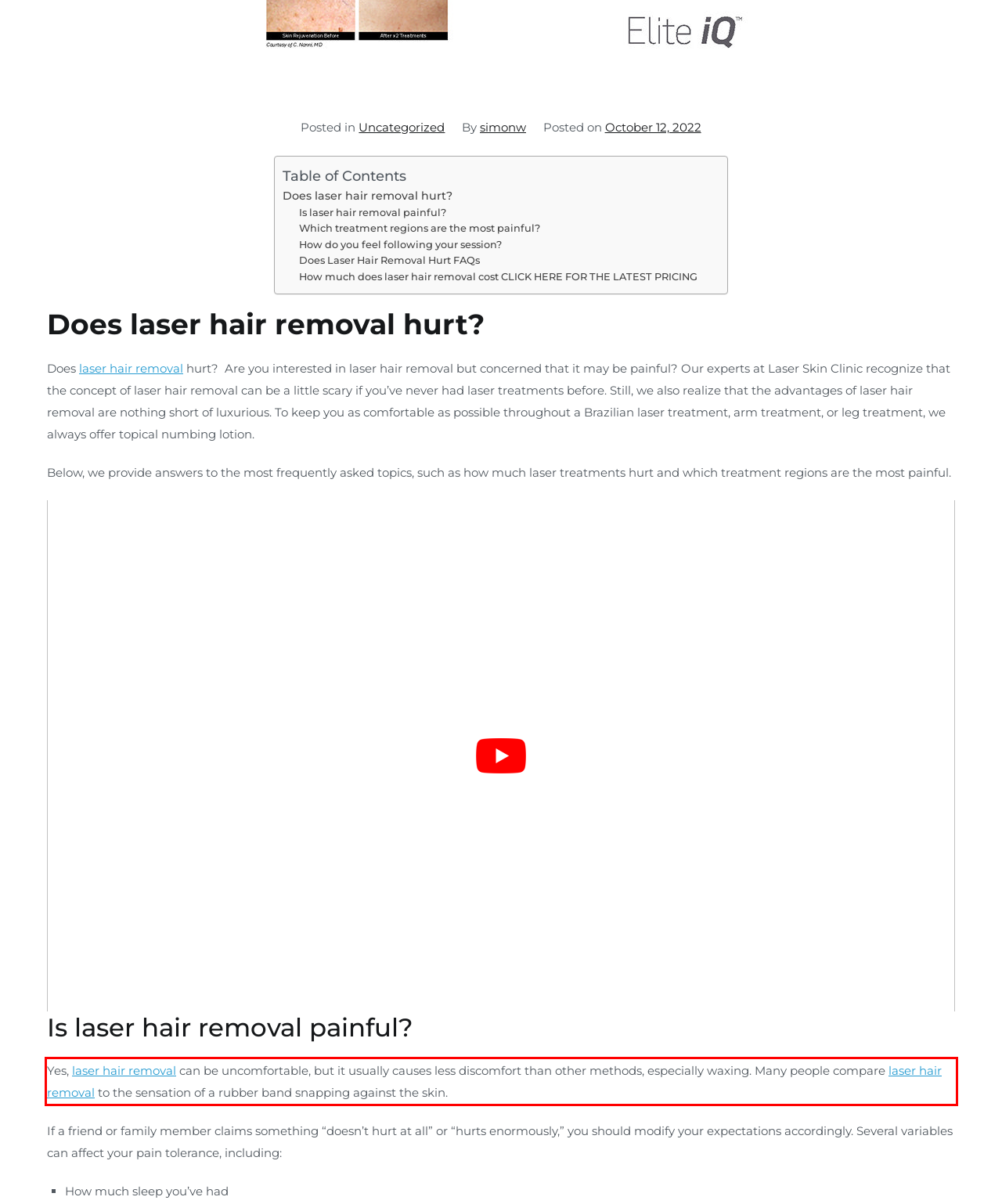Identify the text inside the red bounding box on the provided webpage screenshot by performing OCR.

Yes, laser hair removal can be uncomfortable, but it usually causes less discomfort than other methods, especially waxing. Many people compare laser hair removal to the sensation of a rubber band snapping against the skin.